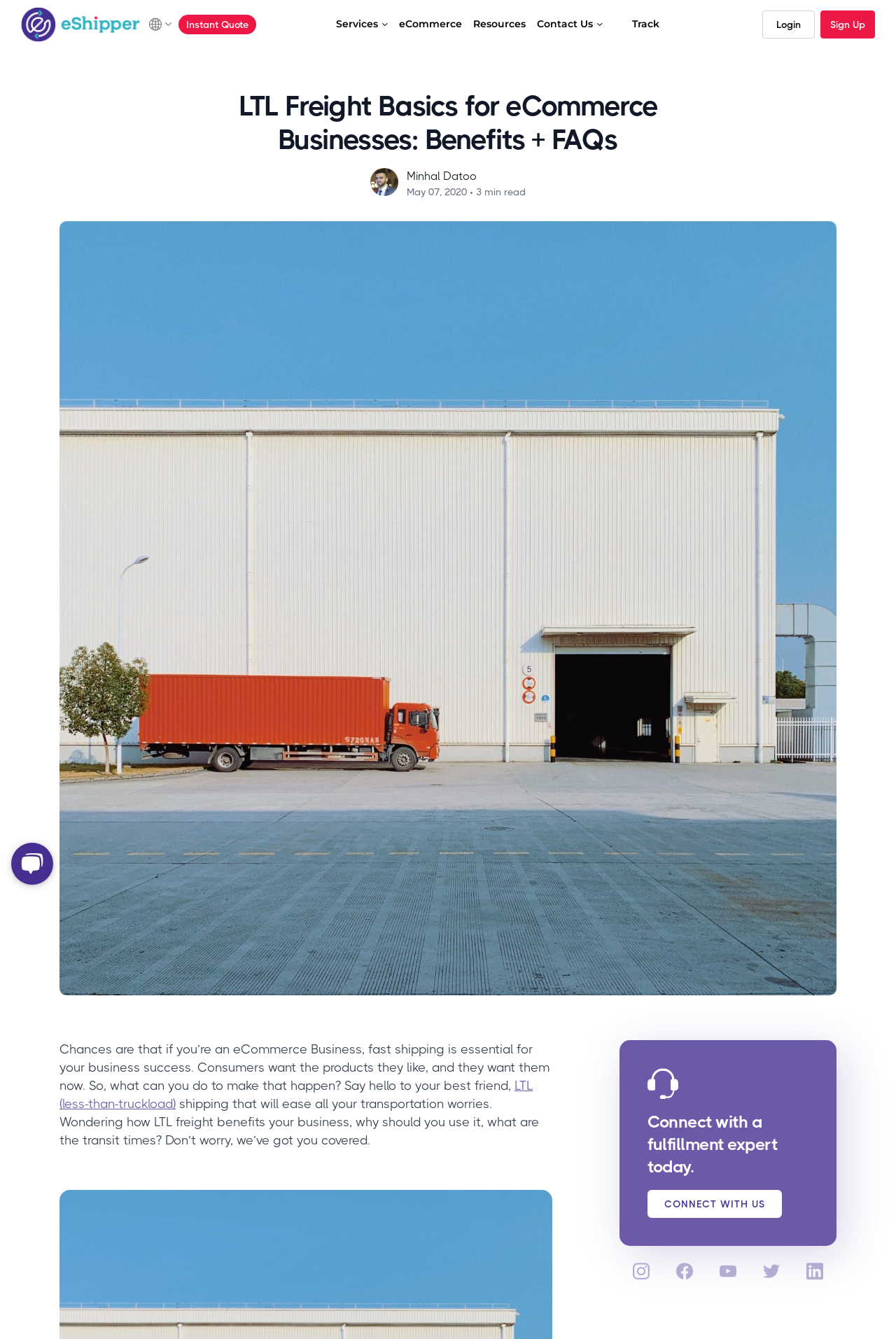What is the author's name of the blog post?
Please answer the question as detailed as possible.

The image 'Minhal Datoo blog author' suggests that the author's name of the blog post is Minhal Datoo.